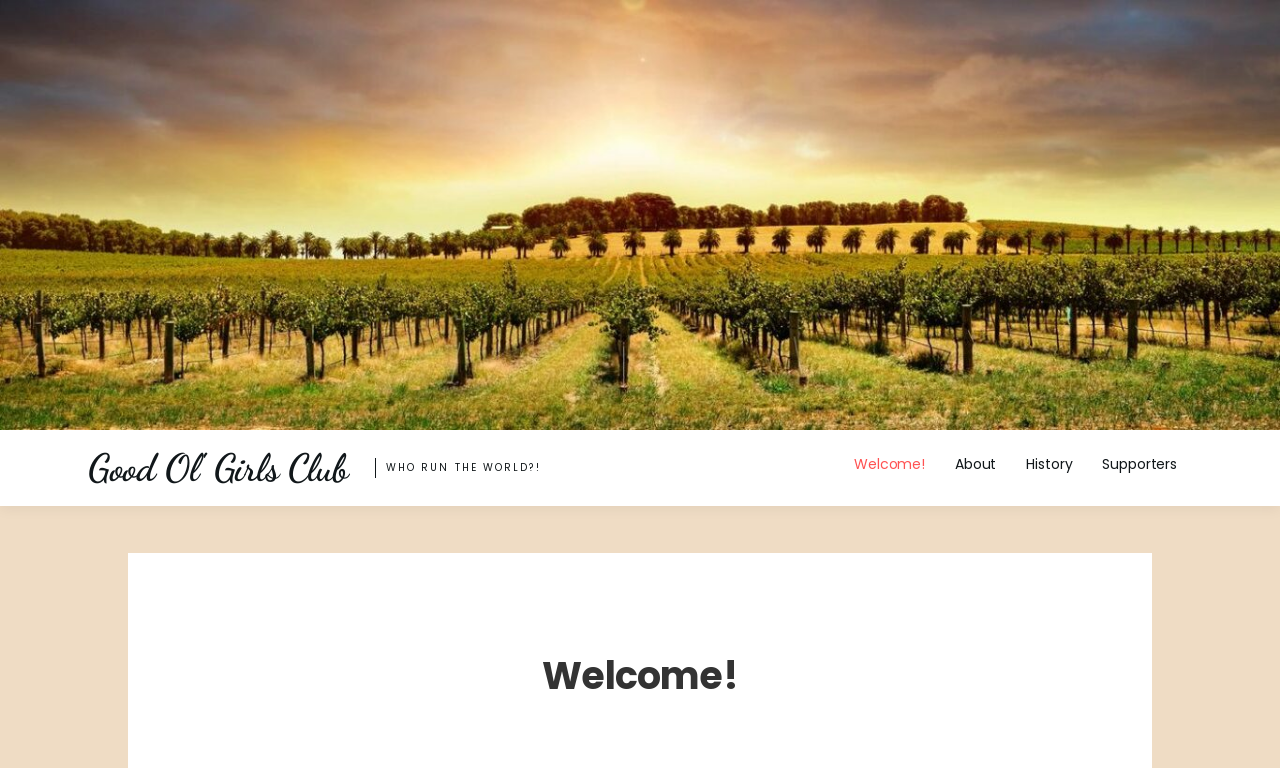Respond to the question with just a single word or phrase: 
What is the purpose of the 'Supporters' link?

To show supporters